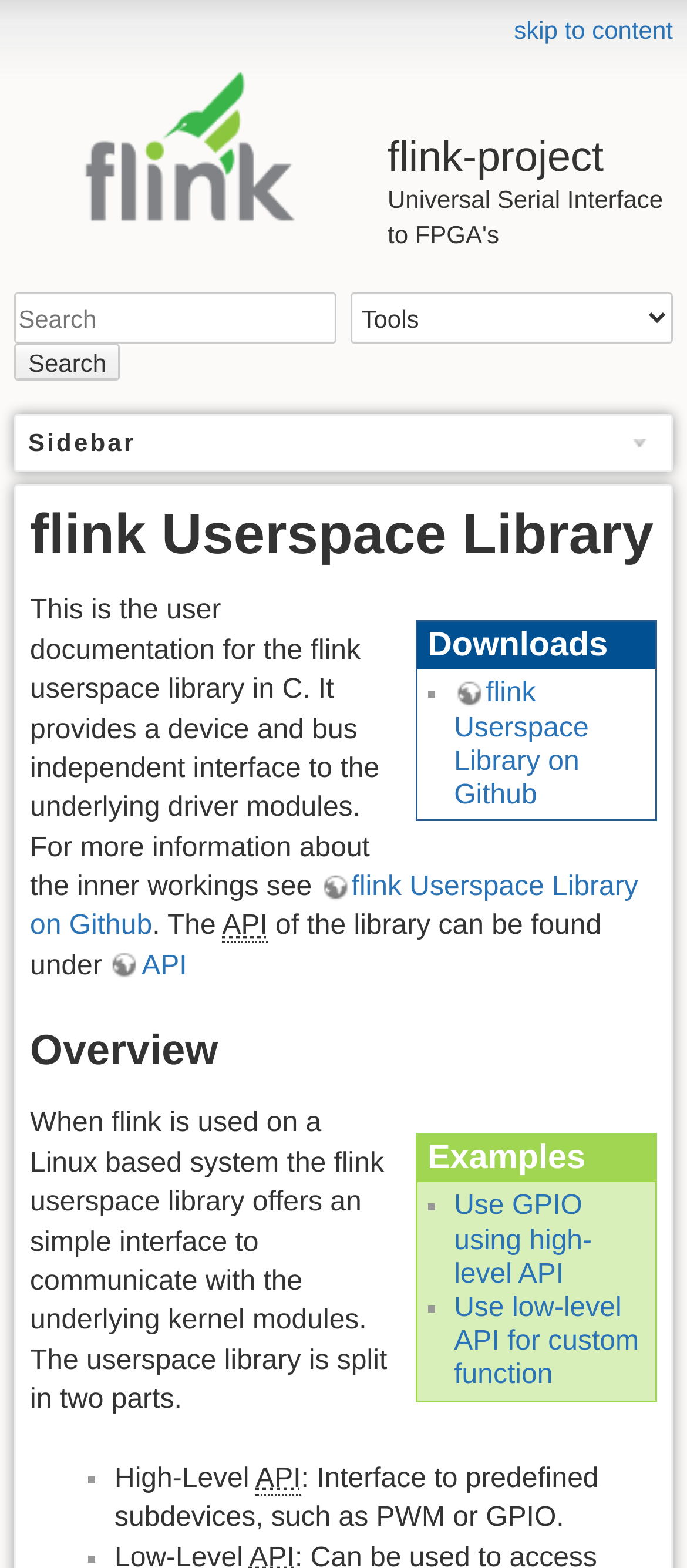Highlight the bounding box coordinates of the element you need to click to perform the following instruction: "read about using high-level API."

[0.661, 0.76, 0.862, 0.822]